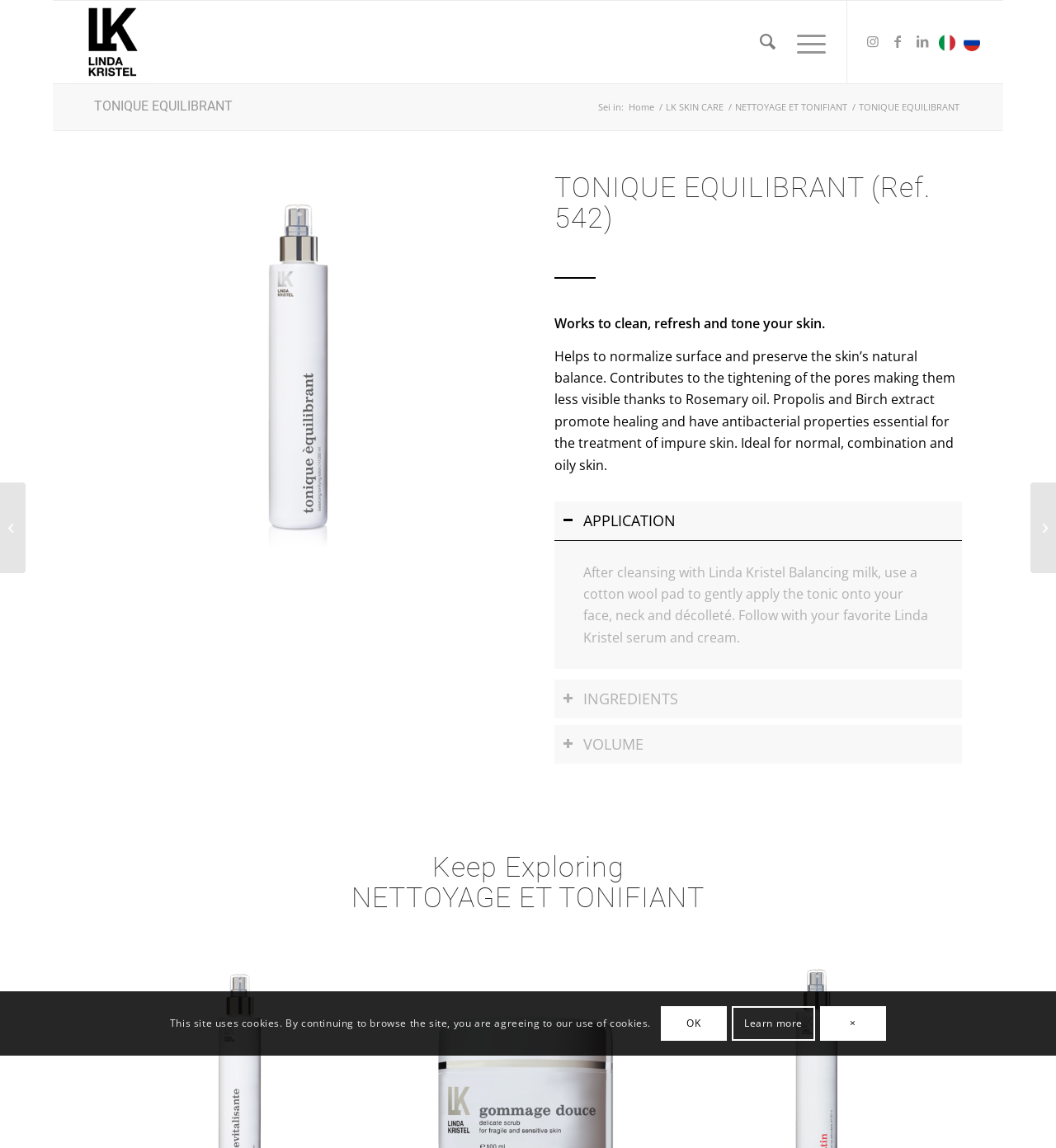Determine the bounding box coordinates for the HTML element mentioned in the following description: "TONIQUE HYDRATANT DOUCE". The coordinates should be a list of four floats ranging from 0 to 1, represented as [left, top, right, bottom].

[0.976, 0.42, 1.0, 0.499]